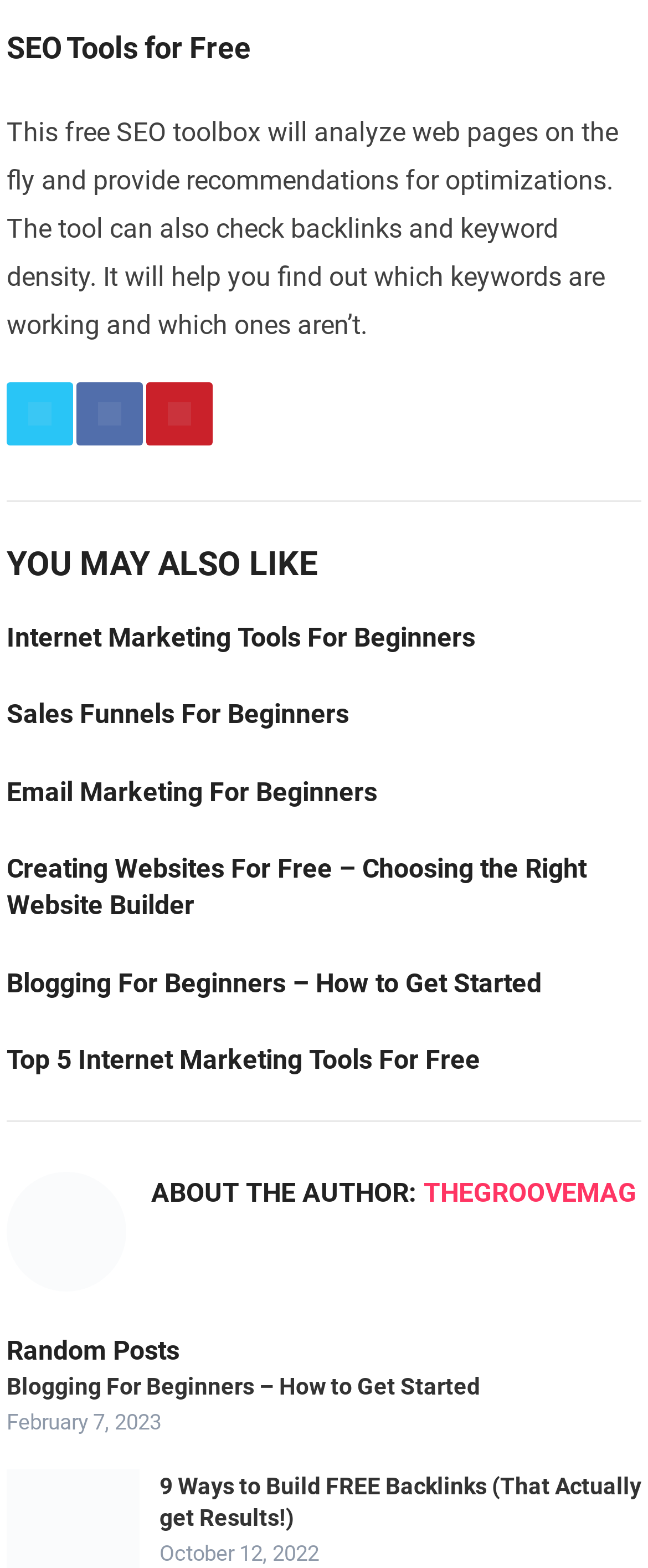What is the title of the first recommended article?
Please elaborate on the answer to the question with detailed information.

The first recommended article is 'Internet Marketing Tools For Beginners', which is a heading element with a link to the article.